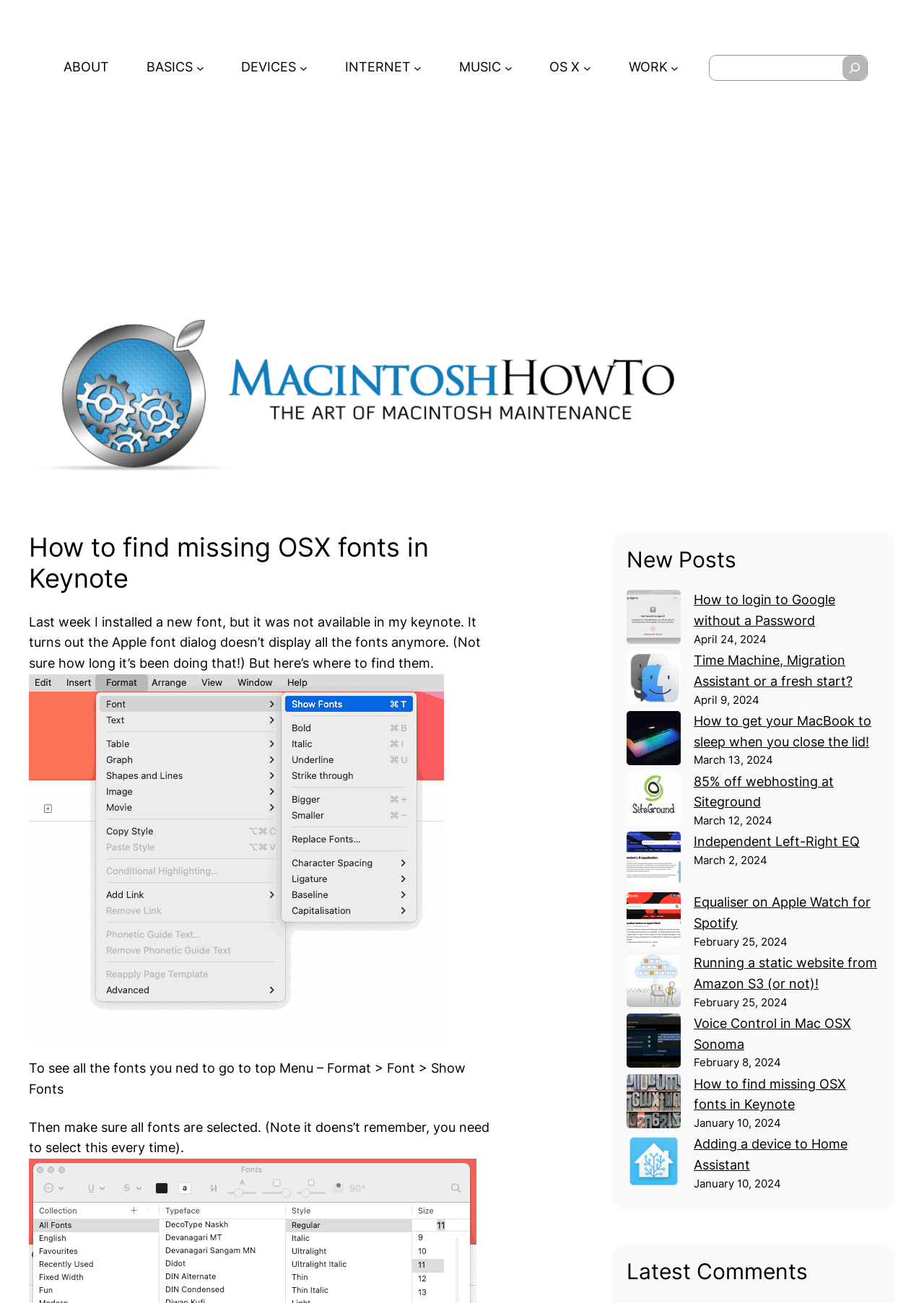What is the topic of the latest post?
Analyze the image and provide a thorough answer to the question.

I determined the answer by looking at the link element with the text 'How to find missing OSX fonts in Keynote' under the 'New Posts' heading, which suggests that it is the topic of the latest post.